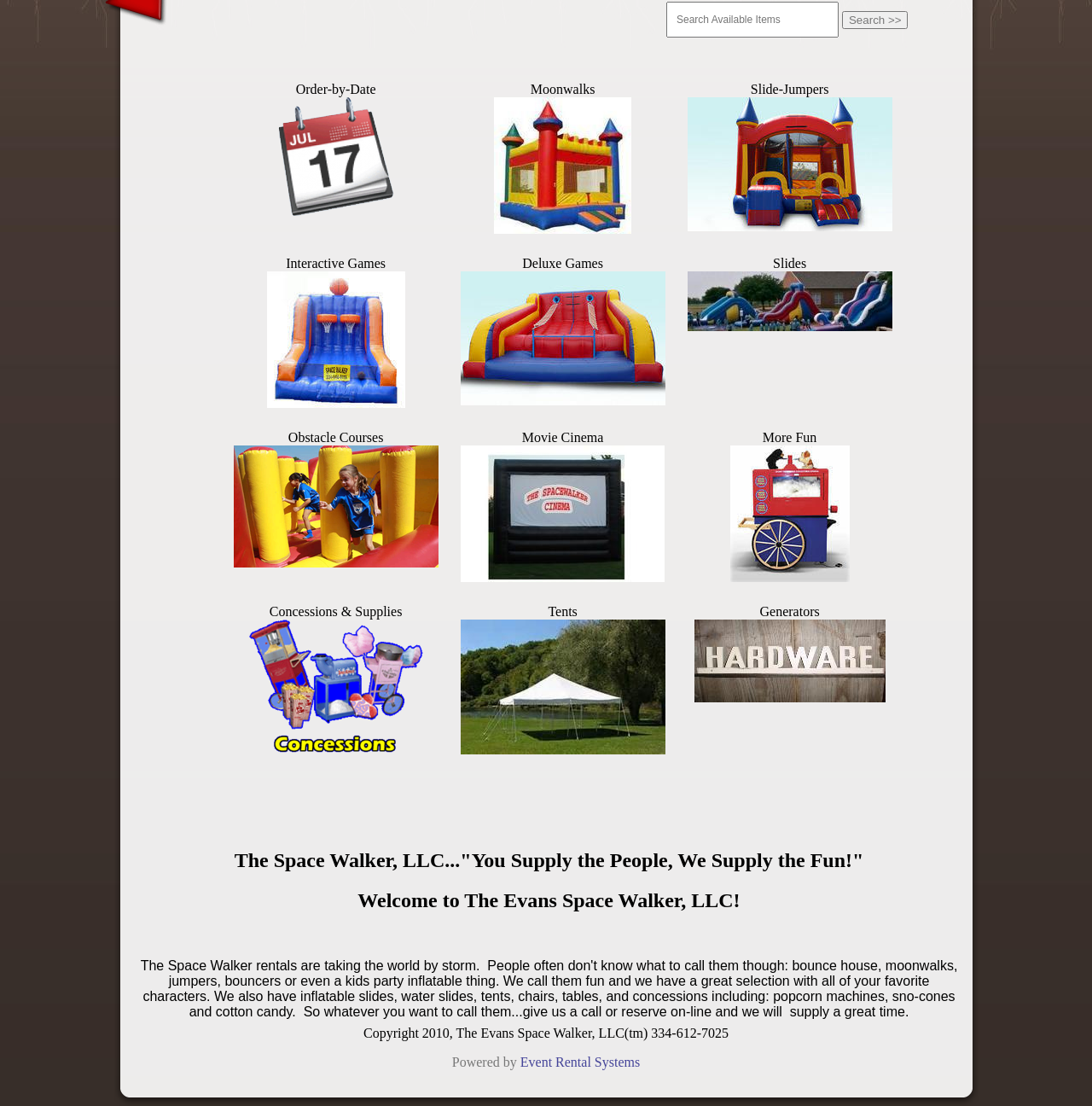From the element description Slides, predict the bounding box coordinates of the UI element. The coordinates must be specified in the format (top-left x, top-left y, bottom-right x, bottom-right y) and should be within the 0 to 1 range.

[0.62, 0.222, 0.826, 0.378]